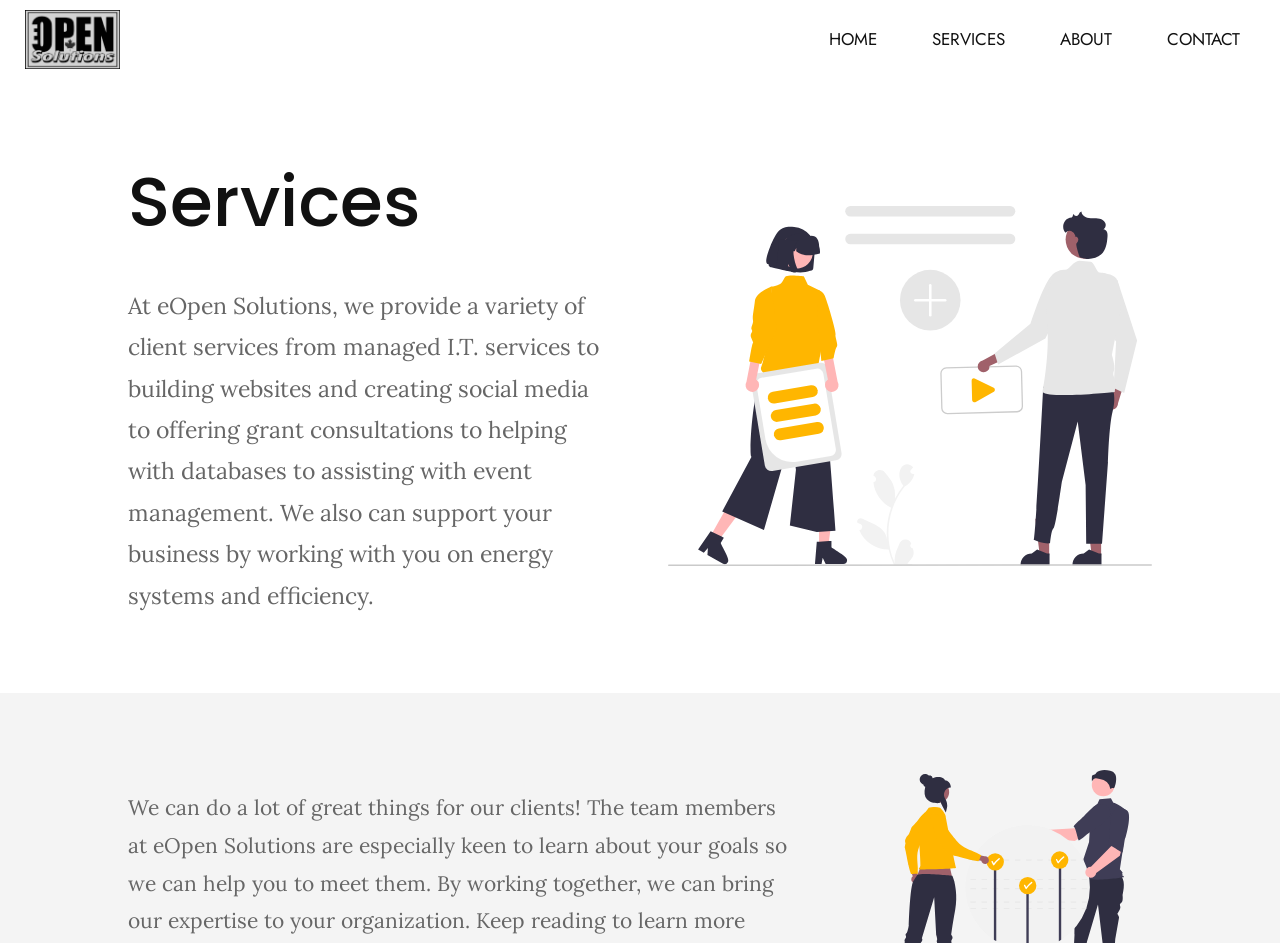Provide your answer in one word or a succinct phrase for the question: 
What is the main topic of the webpage content?

Services